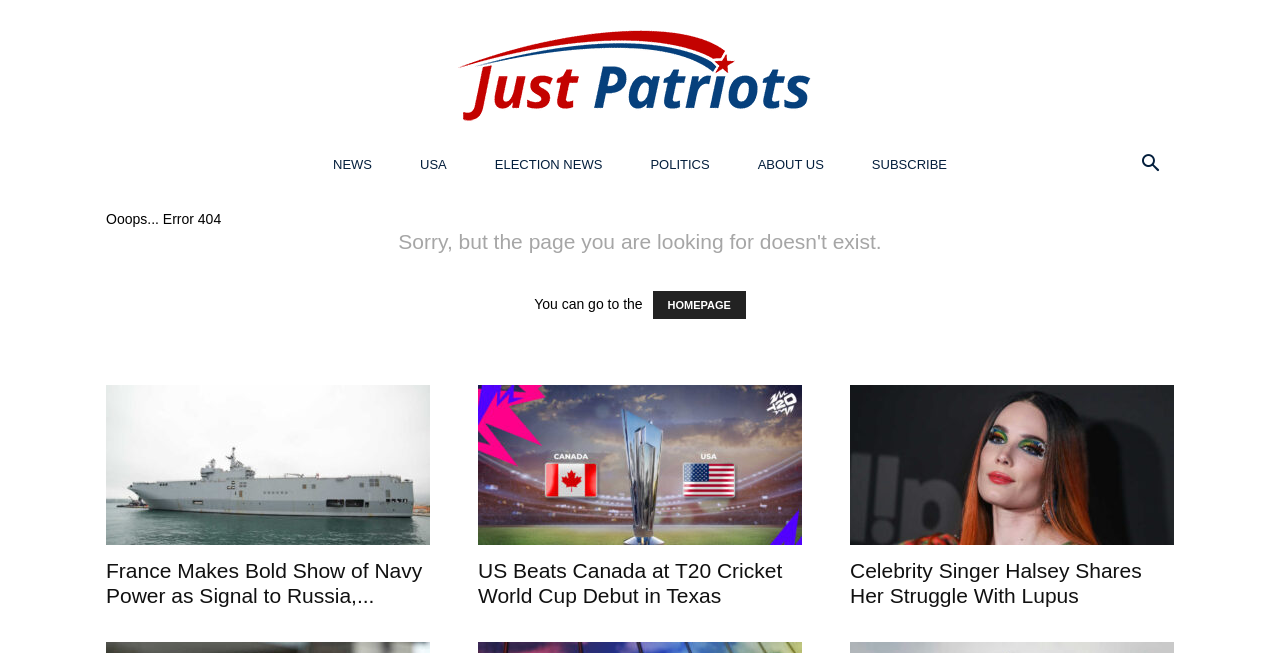Offer a detailed account of what is visible on the webpage.

The webpage is a news website with a "Page not found" error message. At the top, there is a navigation menu with links to "NEWS", "USA", "ELECTION NEWS", "POLITICS", "ABOUT US", and "SUBSCRIBE", aligned horizontally across the page. Below the navigation menu, there is a search button on the right side.

The main content area displays an error message "Ooops... Error 404" in a prominent font, followed by a sentence "You can go to the" and a link to the "HOMEPAGE". Below this, there are three news article previews, each consisting of a heading, a link to the full article, and an accompanying image. The articles are arranged vertically, with the first one on the left, the second one in the middle, and the third one on the right. The headings of the articles are "France Makes Bold Show of Navy Power as Signal to Russia,...", "US Beats Canada at T20 Cricket World Cup Debut in Texas", and "Celebrity Singer Halsey Shares Her Struggle With Lupus".